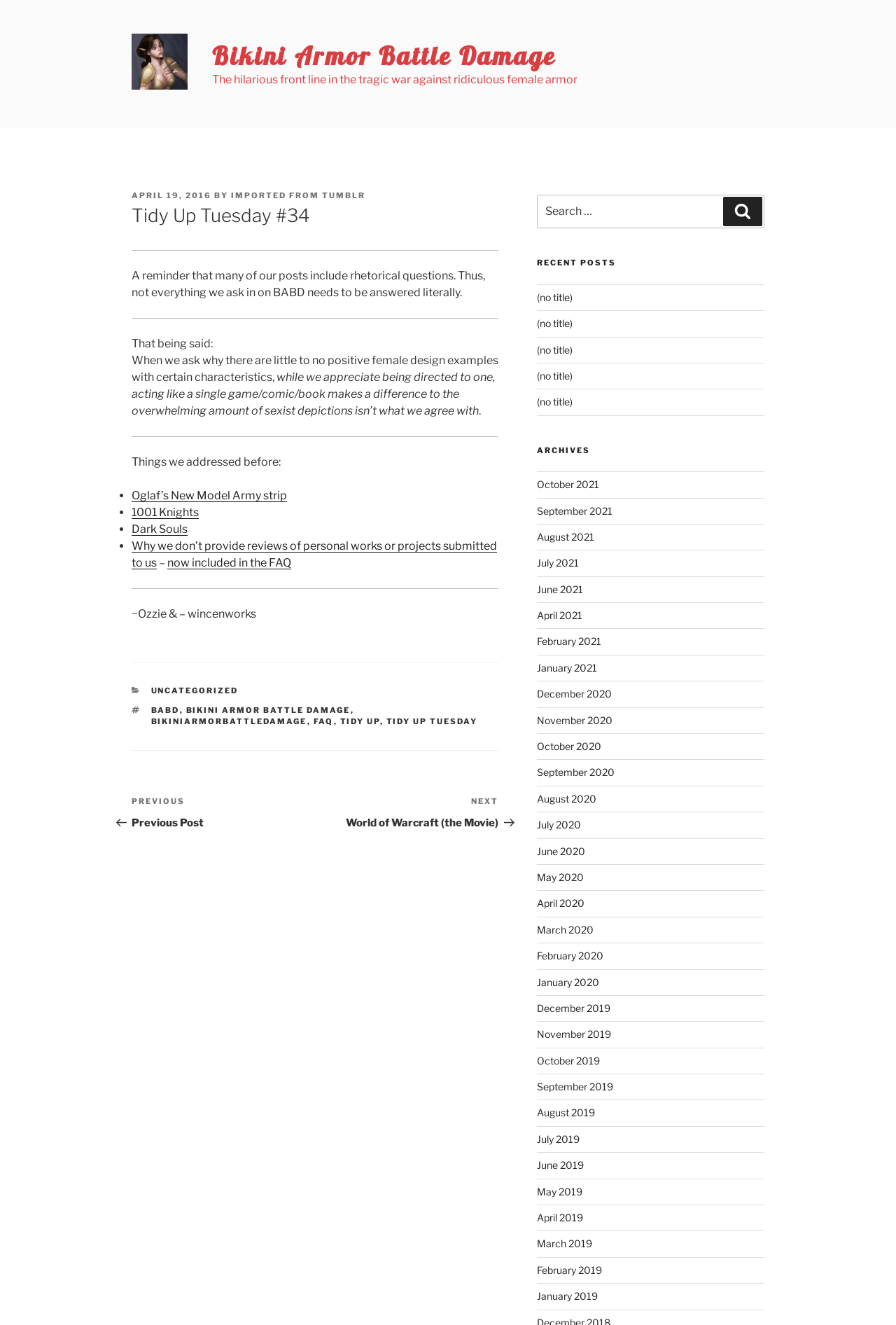Locate the bounding box coordinates for the element described below: "Read his original article here". The coordinates must be four float values between 0 and 1, formatted as [left, top, right, bottom].

None